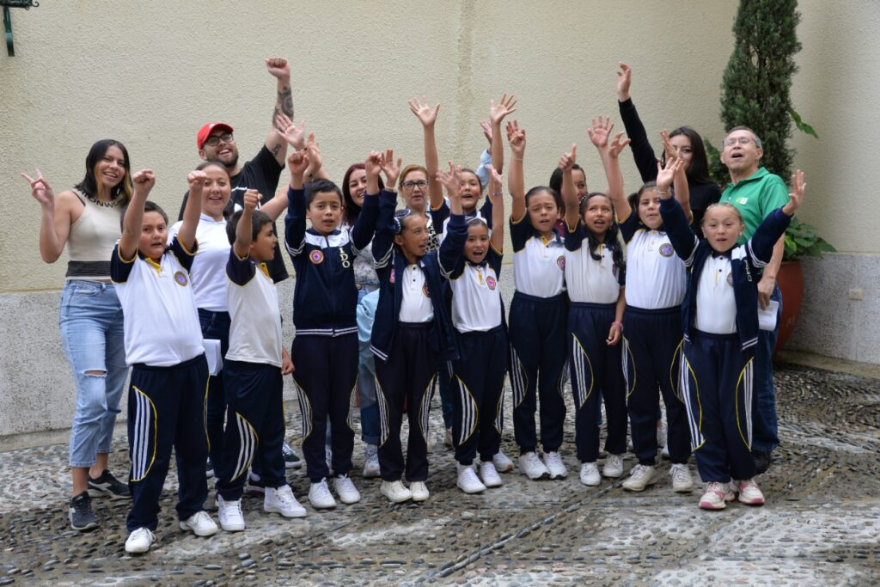Detail every aspect of the image in your caption.

In this vibrant and joyful image, a group of teachers, students, and parents celebrates their involvement with the "Paidópolis" project, a radio initiative aimed at empowering children. The students, dressed in matching navy and white sports uniforms, enthusiastically pose together, some making peace signs or lifting their arms in excitement. A diverse group of adults, including teachers and community members, stands among the children, participating in the exuberance of the moment. The backdrop features a simple yet inviting setting, indicating a gathering space that fosters connection and learning. This image captures the spirit of collaboration and enthusiasm for education, highlighting the importance of community engagement in enhancing children's voices through creative media like radio.